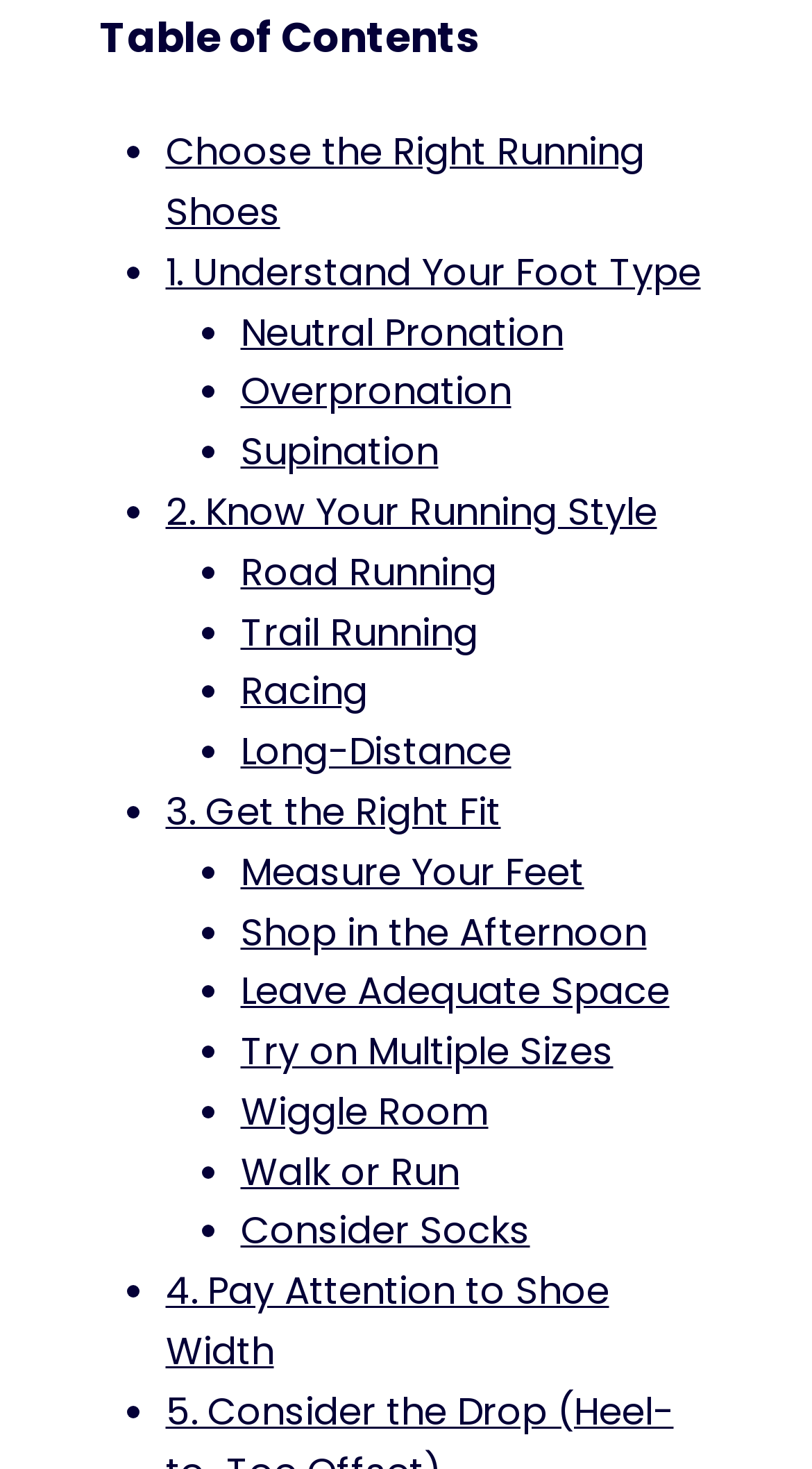Analyze the image and give a detailed response to the question:
How many tips are given for getting the right fit?

I looked at the links under the section '3. Get the Right Fit' and found that there are 7 tips given for getting the right fit: 'Measure Your Feet', 'Shop in the Afternoon', 'Leave Adequate Space', 'Try on Multiple Sizes', 'Wiggle Room', 'Walk or Run', and 'Consider Socks'.